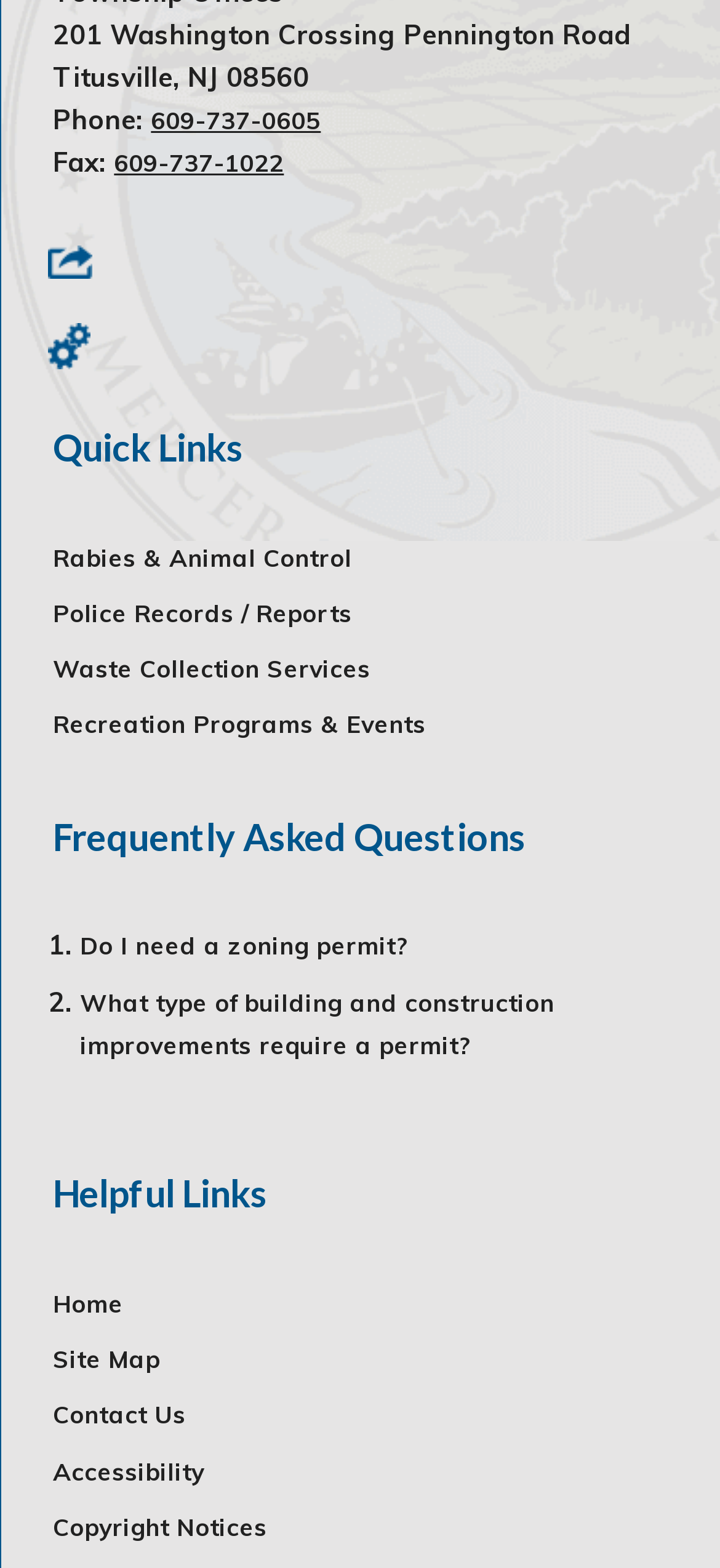How many FAQs are listed?
Please analyze the image and answer the question with as much detail as possible.

The FAQs section is located in the lower middle part of the webpage, and it contains two questions: 'Do I need a zoning permit?' and 'What type of building and construction improvements require a permit?'.